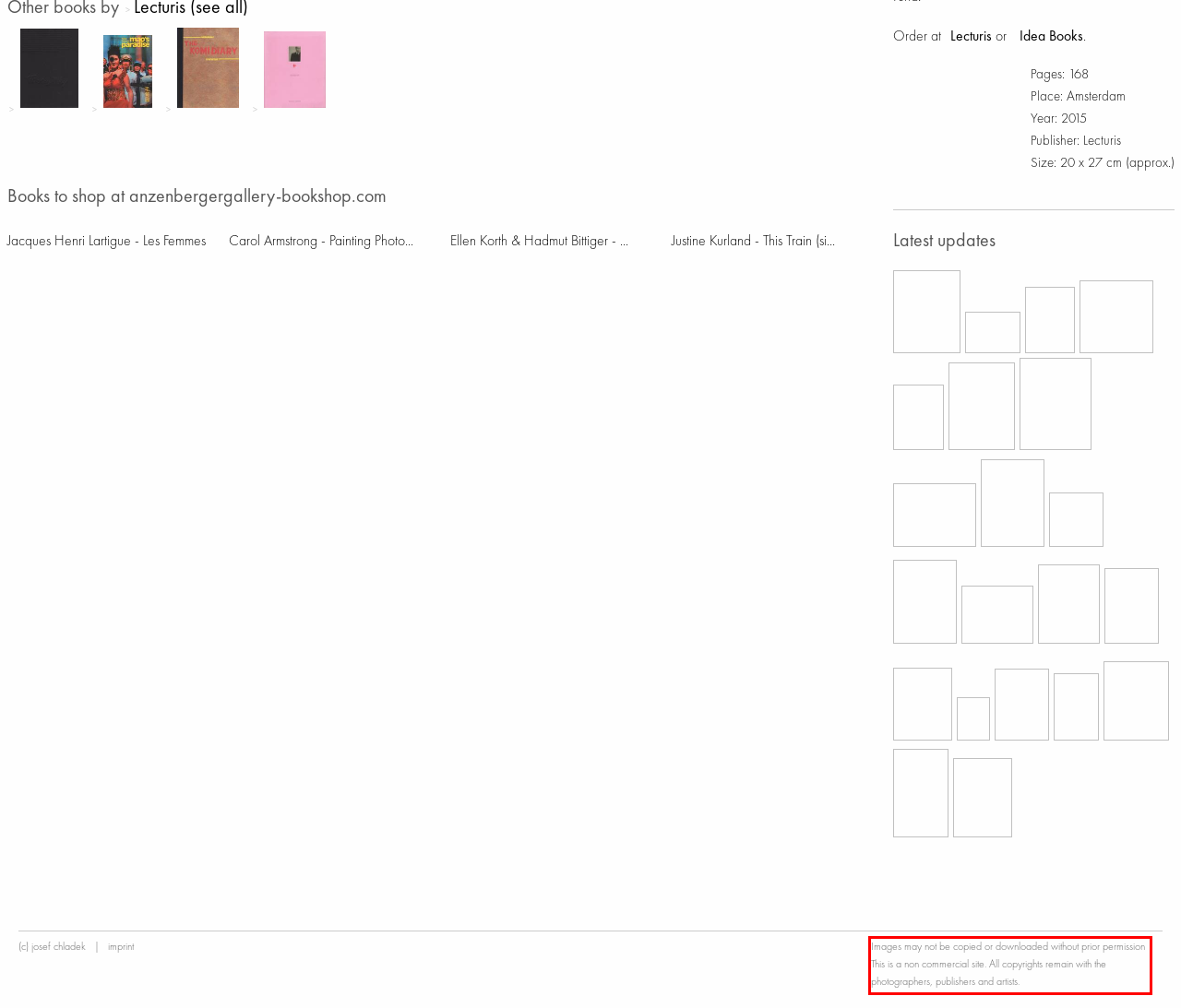Your task is to recognize and extract the text content from the UI element enclosed in the red bounding box on the webpage screenshot.

Images may not be copied or downloaded without prior permission This is a non commercial site. All copyrights remain with the photographers, publishers and artists.